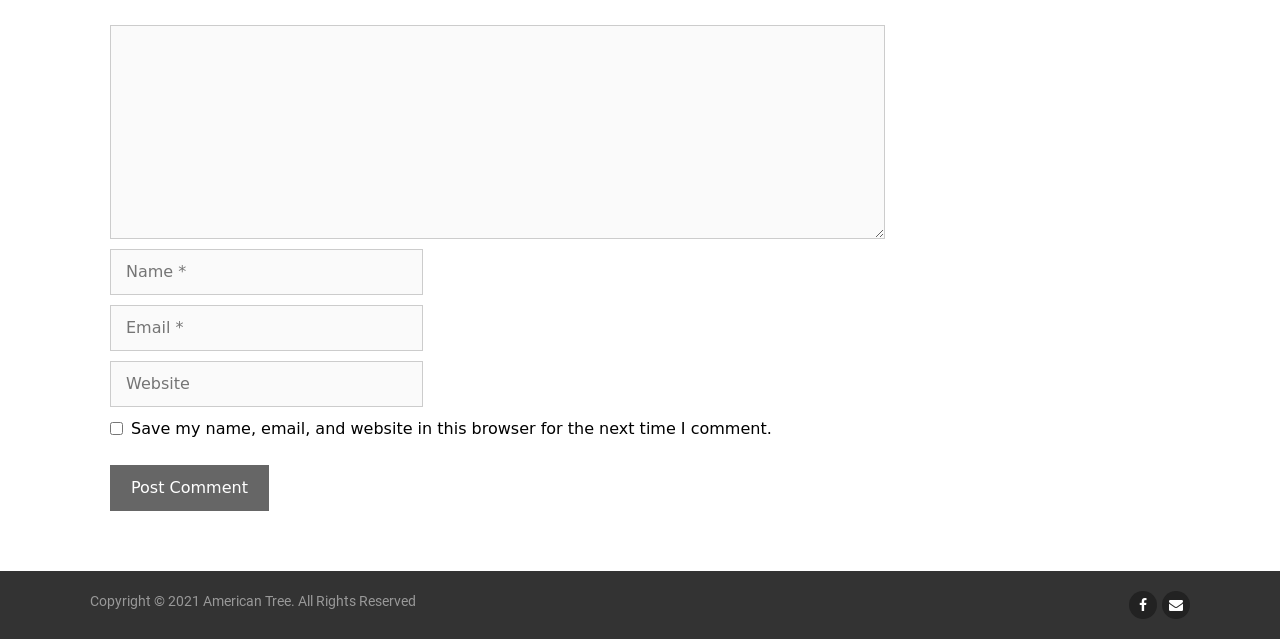How many social media links are present?
Based on the screenshot, give a detailed explanation to answer the question.

There are two social media links present at the bottom of the webpage, one for Facebook and one for Email, represented by the icons 'Facebook ' and 'Envelope ' respectively.